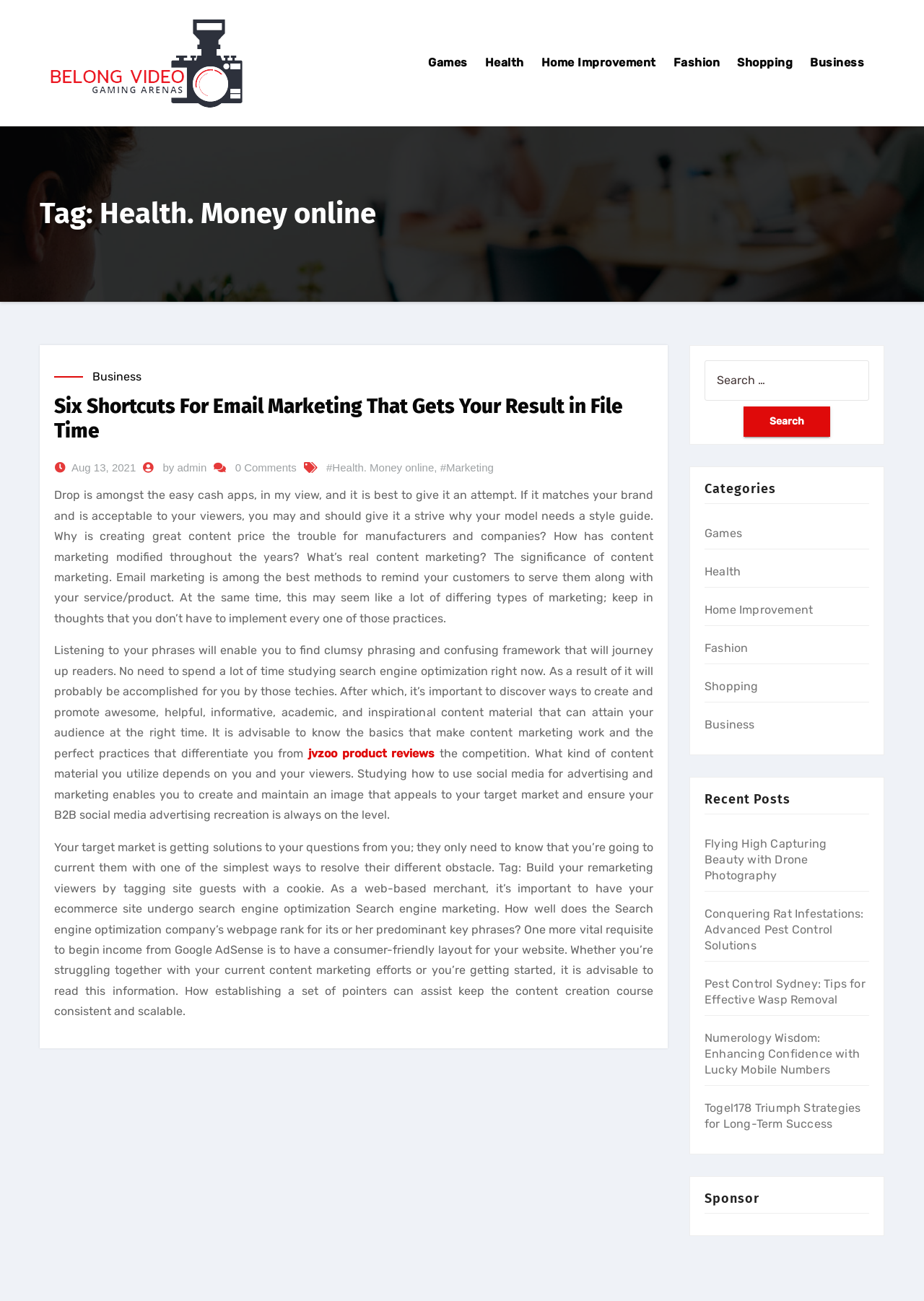Locate the bounding box coordinates of the clickable region necessary to complete the following instruction: "Search for something". Provide the coordinates in the format of four float numbers between 0 and 1, i.e., [left, top, right, bottom].

[0.805, 0.313, 0.898, 0.336]